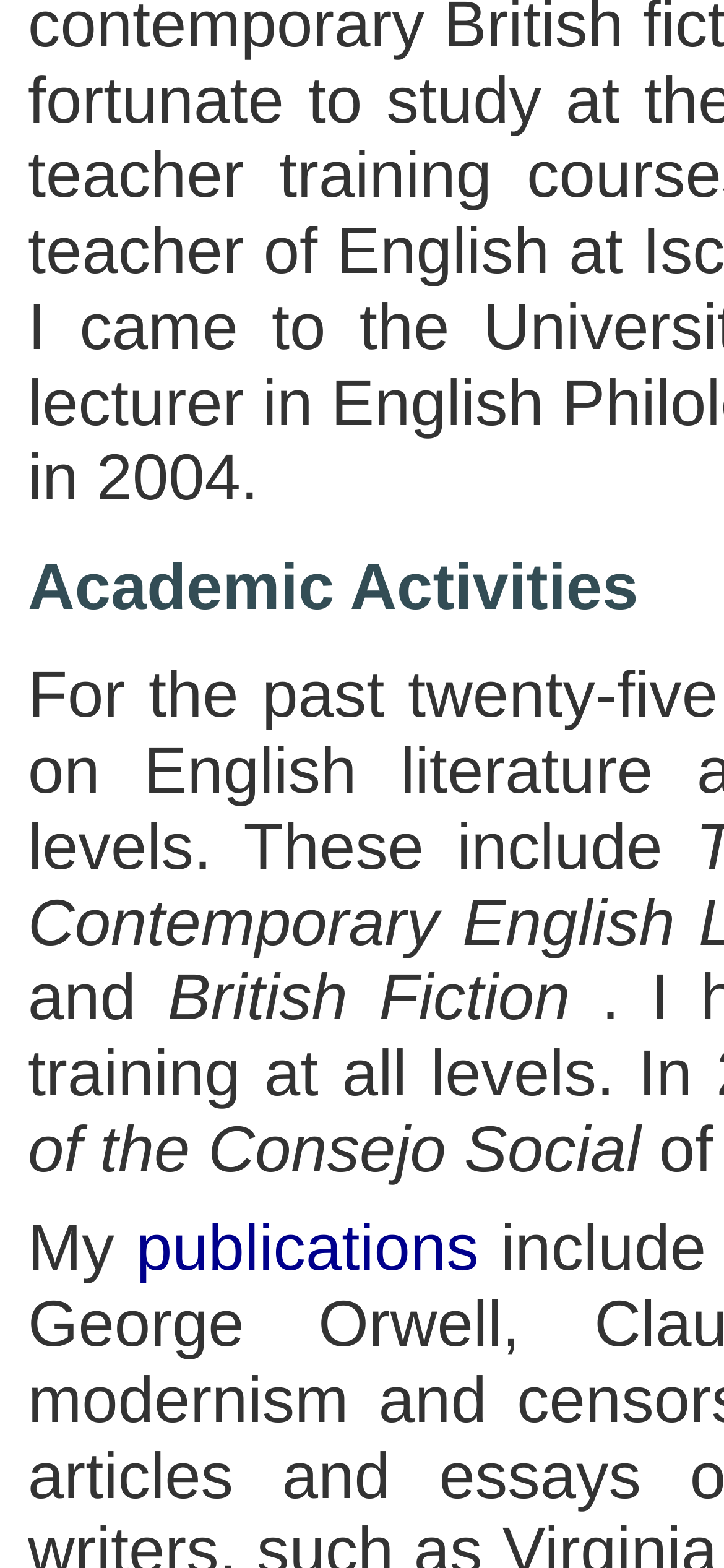Bounding box coordinates should be in the format (top-left x, top-left y, bottom-right x, bottom-right y) and all values should be floating point numbers between 0 and 1. Determine the bounding box coordinate for the UI element described as: publications

[0.188, 0.774, 0.661, 0.82]